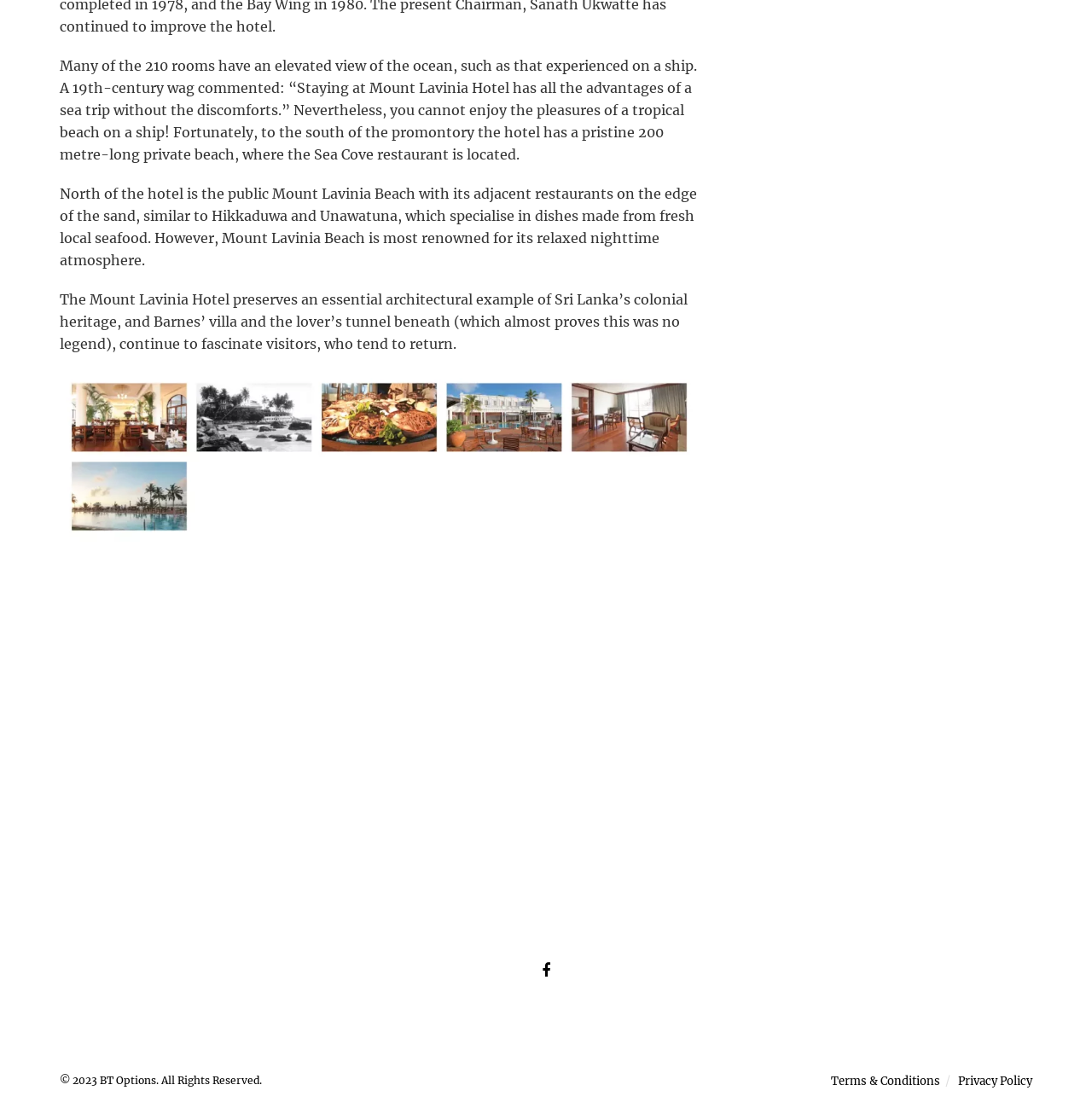What is the atmosphere of Mount Lavinia Beach at night?
Answer briefly with a single word or phrase based on the image.

Relaxed